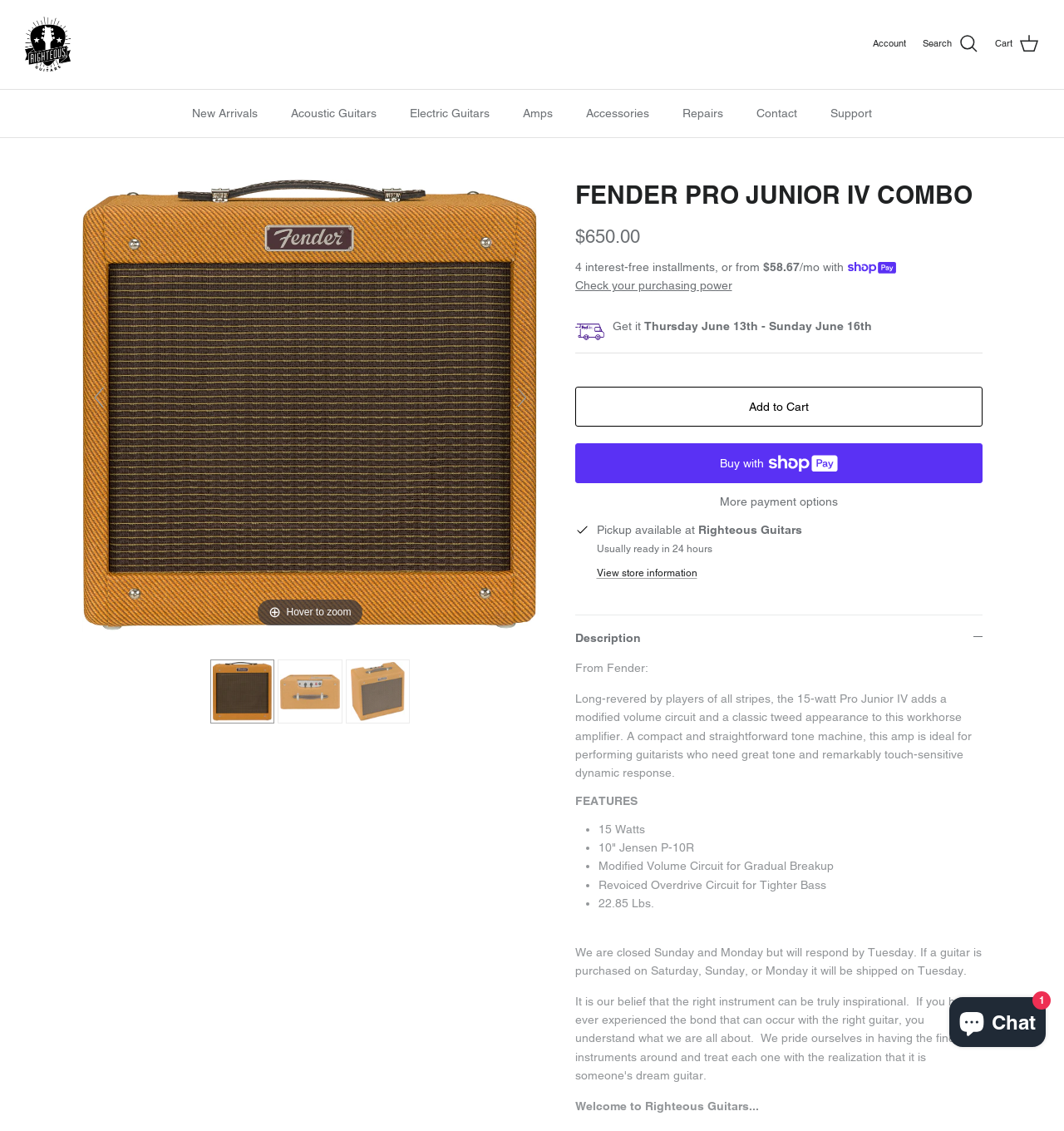Can you specify the bounding box coordinates for the region that should be clicked to fulfill this instruction: "View the product image in zoom".

[0.269, 0.536, 0.33, 0.546]